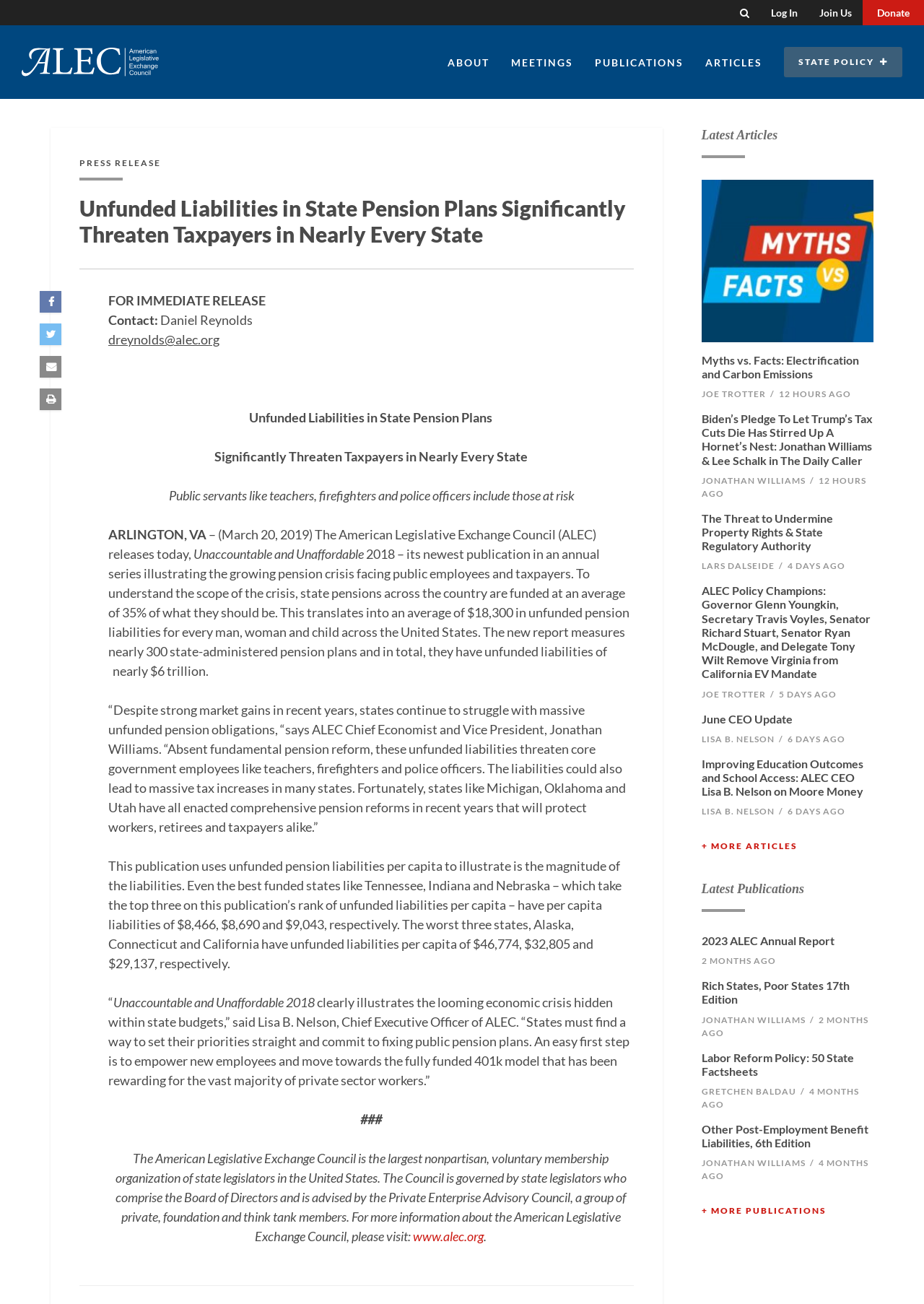Construct a comprehensive caption that outlines the webpage's structure and content.

The webpage is about the American Legislative Exchange Council (ALEC), a nonpartisan, voluntary membership organization of state legislators in the United States. At the top of the page, there is a search bar with a magnifying glass icon and a "Search" button. Next to the search bar, there are links to "Log In", "Join Us", and "Donate". 

Below these links, there is a navigation menu with links to "ABOUT", "MEETINGS", "PUBLICATIONS", "ARTICLES", and "STATE POLICY". The "STATE POLICY" link has an arrow icon next to it.

The main content of the page is a press release about unfunded liabilities in state pension plans, which significantly threaten taxpayers in nearly every state. The release includes a heading, a subheading, and several paragraphs of text. There are also quotes from ALEC's Chief Economist and Vice President, Jonathan Williams, and Chief Executive Officer, Lisa B. Nelson.

On the right side of the page, there is a section titled "Latest Articles" with links to several articles, including "Myths vs. Facts: Electrification and Carbon Emissions", "Biden’s Pledge To Let Trump’s Tax Cuts Die Has Stirred Up A Hornet’s Nest", and "The Threat to Undermine Property Rights & State Regulatory Authority". Each article has a heading, a link, and information about the author and the time it was posted.

Below the "Latest Articles" section, there is a section titled "Latest Publications" with a link to the "2023 ALEC Annual Report" and "Rich States, Poor States 17th Edition".